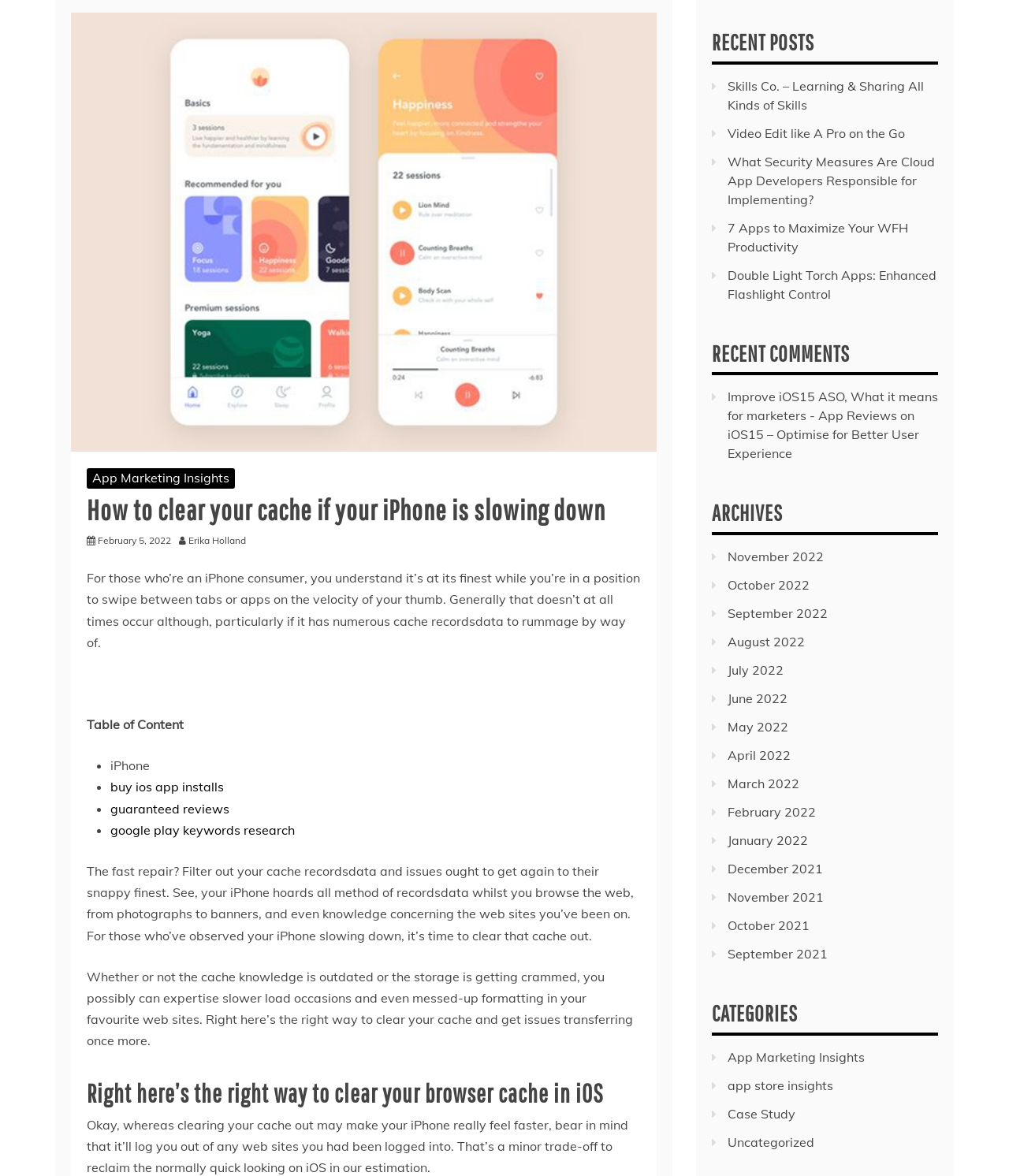Please specify the bounding box coordinates in the format (top-left x, top-left y, bottom-right x, bottom-right y), with values ranging from 0 to 1. Identify the bounding box for the UI component described as follows: parent_node: Special remarks (Optional) name="ppom[fields][special_remarks__optional_]"

None